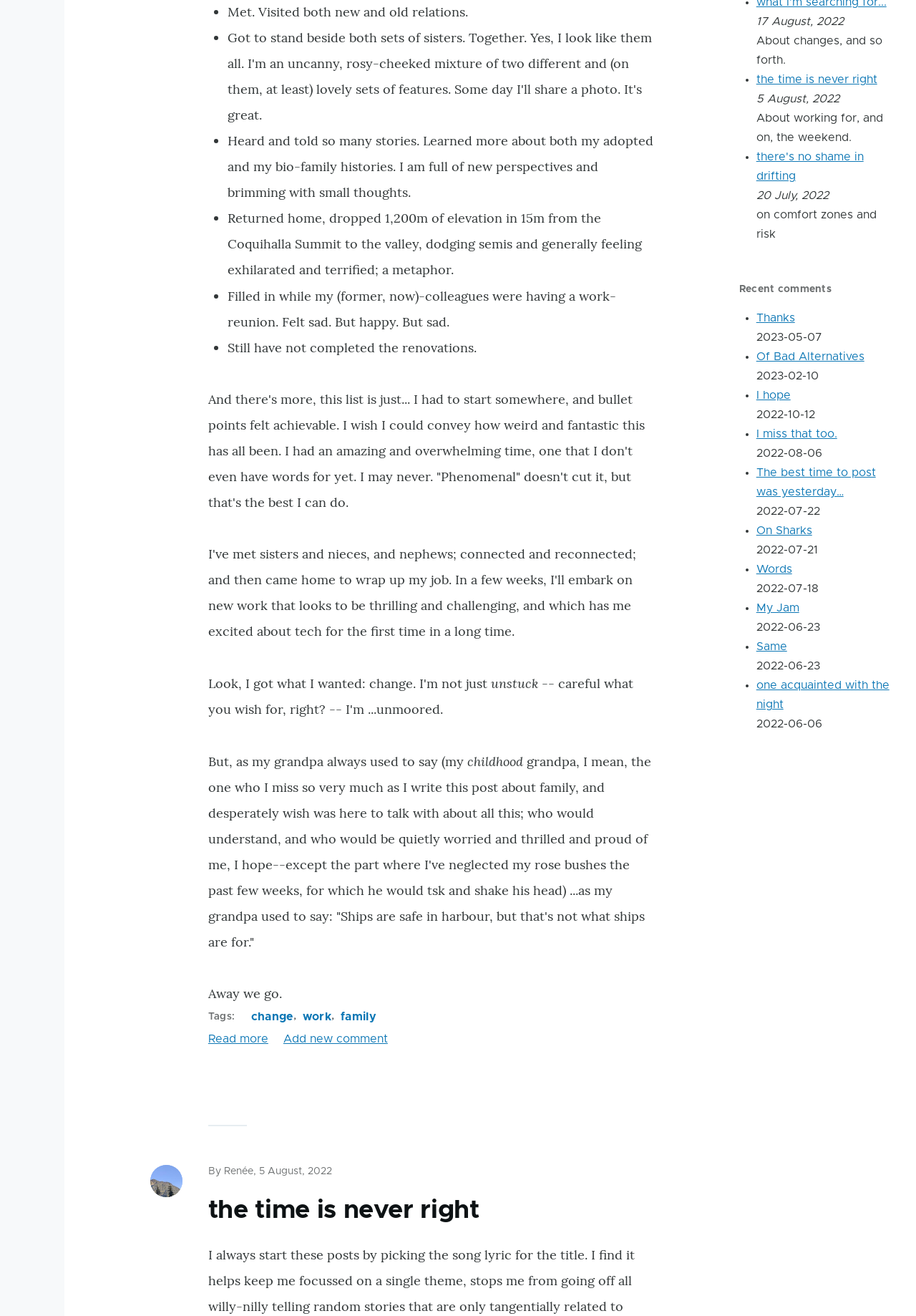Find the bounding box coordinates of the clickable area required to complete the following action: "Visit the 'the time is never right' blog post".

[0.227, 0.91, 0.523, 0.931]